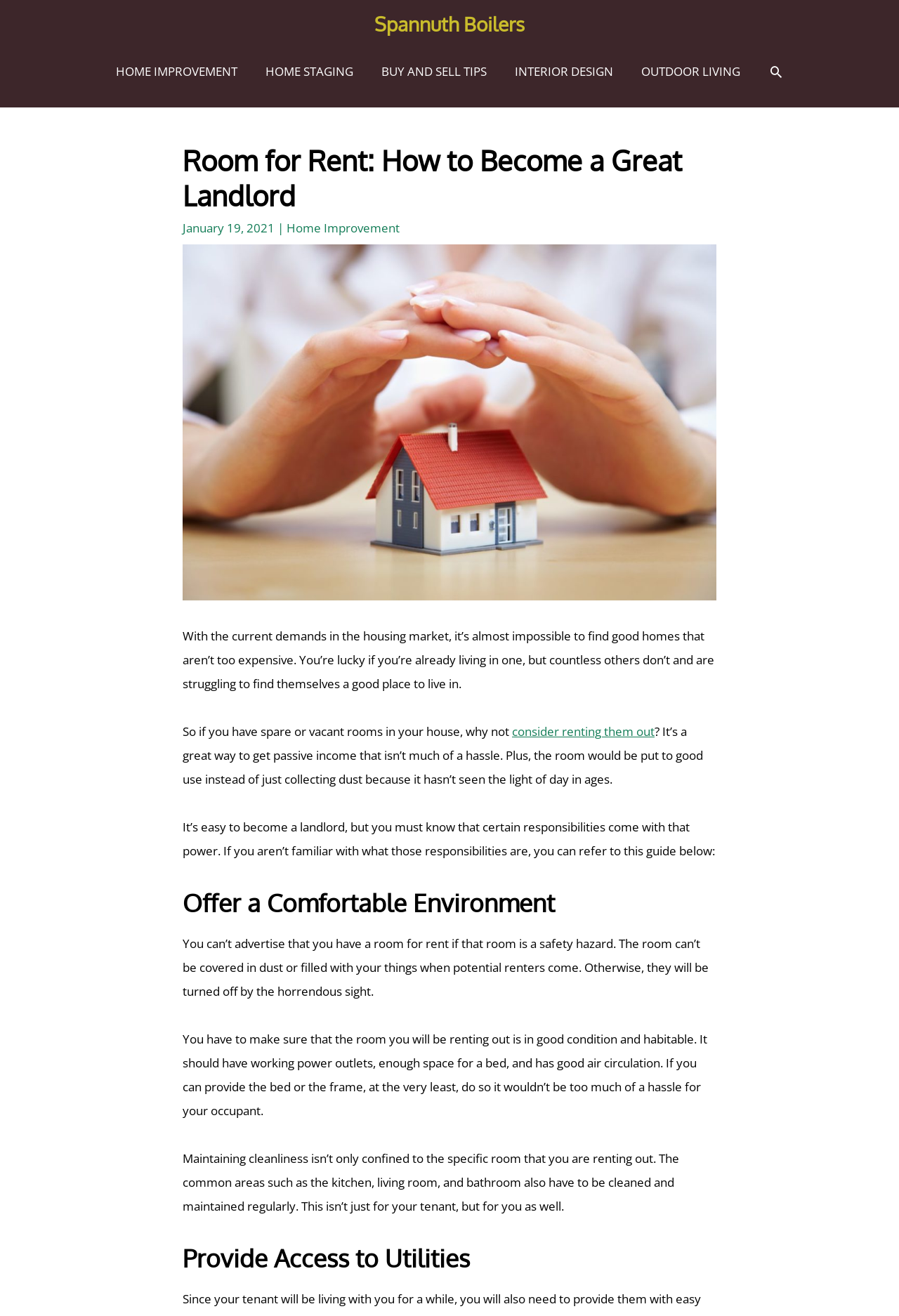Determine the bounding box coordinates of the region I should click to achieve the following instruction: "Read the article about 'Room for Rent: How to Become a Great Landlord'". Ensure the bounding box coordinates are four float numbers between 0 and 1, i.e., [left, top, right, bottom].

[0.203, 0.109, 0.797, 0.162]